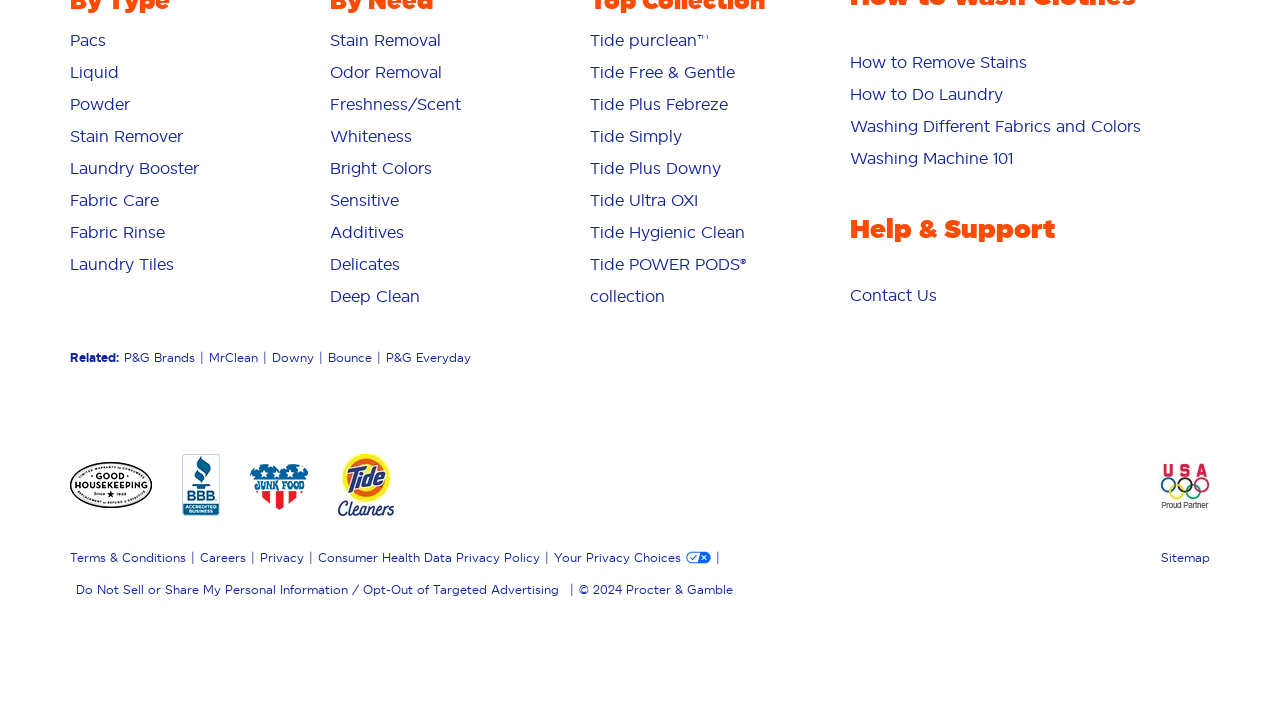Give the bounding box coordinates for the element described as: "Tide Plus Febreze".

[0.461, 0.131, 0.569, 0.156]